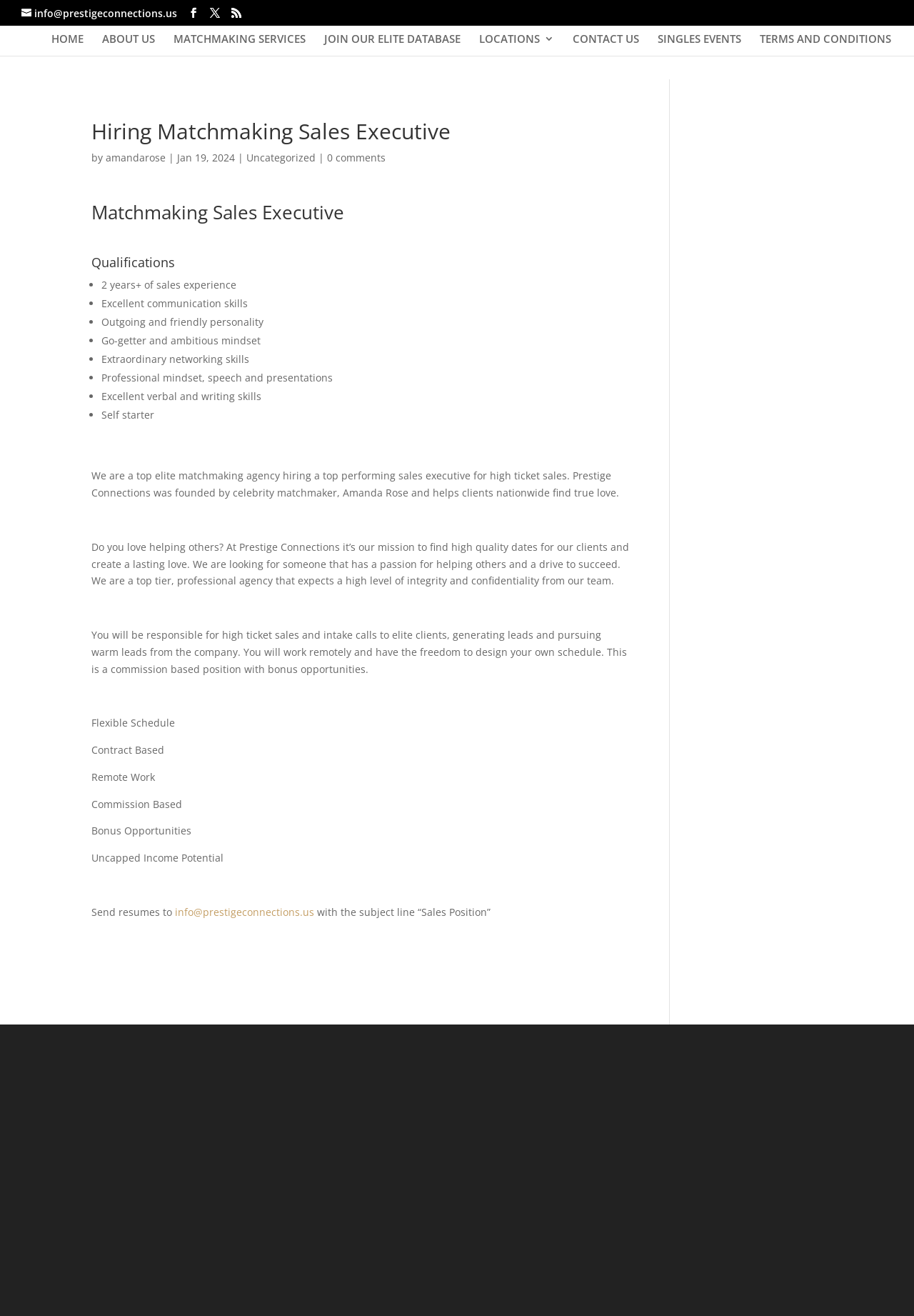Pinpoint the bounding box coordinates of the element to be clicked to execute the instruction: "Click HOME".

[0.056, 0.026, 0.091, 0.042]